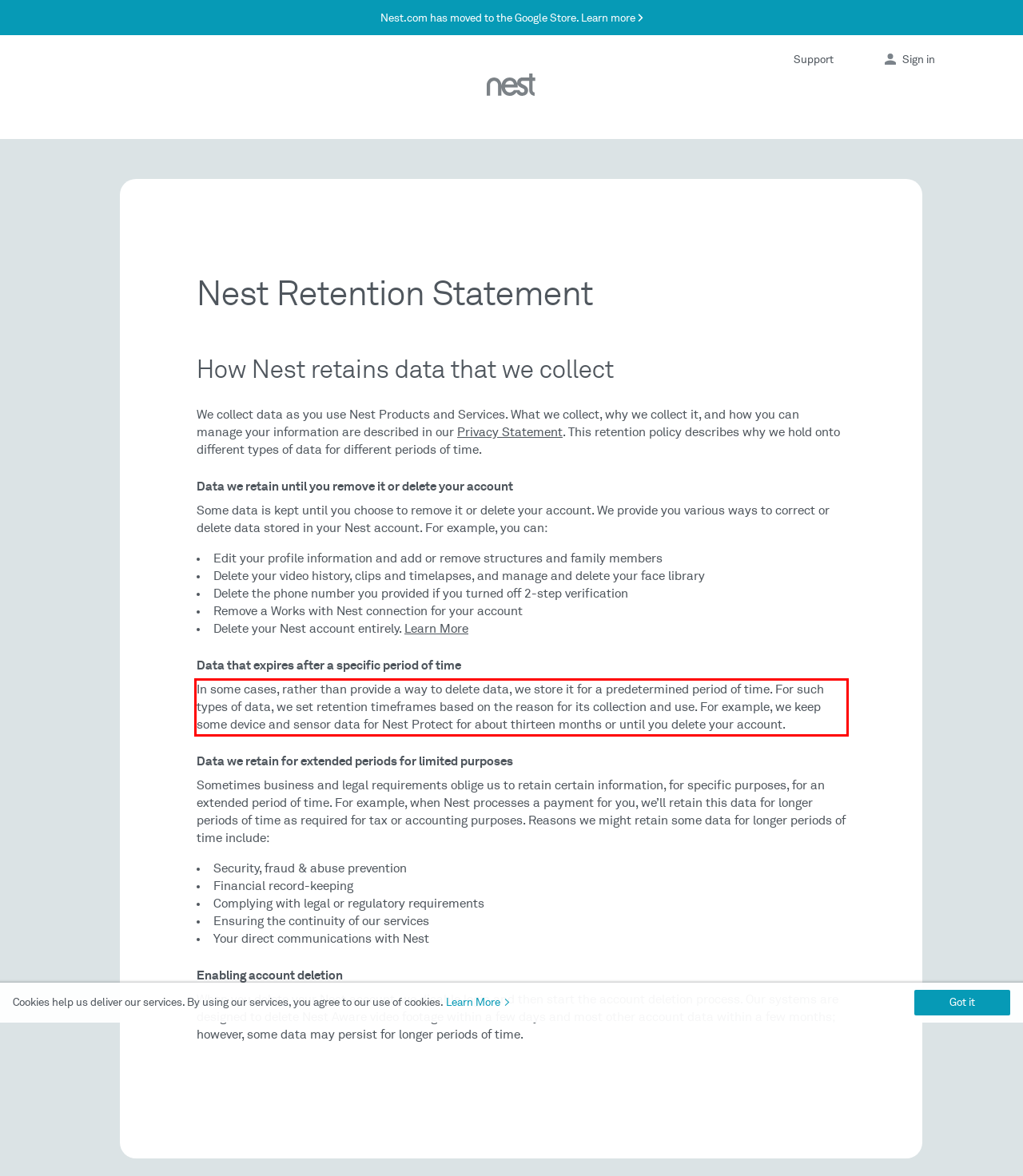Given the screenshot of a webpage, identify the red rectangle bounding box and recognize the text content inside it, generating the extracted text.

In some cases, rather than provide a way to delete data, we store it for a predetermined period of time. For such types of data, we set retention timeframes based on the reason for its collection and use. For example, we keep some device and sensor data for Nest Protect for about thirteen months or until you delete your account.